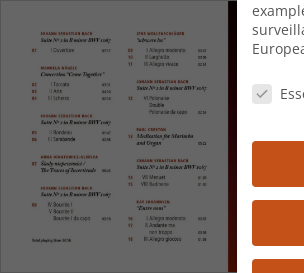Present an elaborate depiction of the scene captured in the image.

This image features an elegant layout of a music score booklet, likely associated with a performance or recording titled "Marimba & Organ Melange," showcasing compositions by Johann Sebastian Bach and arrangements or original works by performers such as Jens Wollenschläger and Manuela Nägele. The meticulously organized score includes titles, such as "Suite No. 3 in D major BWV 1068" and "Concerto 'Come Together'," offering insights into various movements like "Allegro moderato" and "Allegro assai."

The design emphasizes clarity, with detailed instrumentation and timing indications, hinting at the pieces being performed on marimba and organ. Accompanying the visual content is a checkbox indicating "Essential" settings, alluding to potential privacy or user preference options associated with the digital platform on which this score may be accessed. The overall presentation reflects a sophisticated blend of musical artistry and modern accessibility considerations, inviting the audience to engage with the compositions.